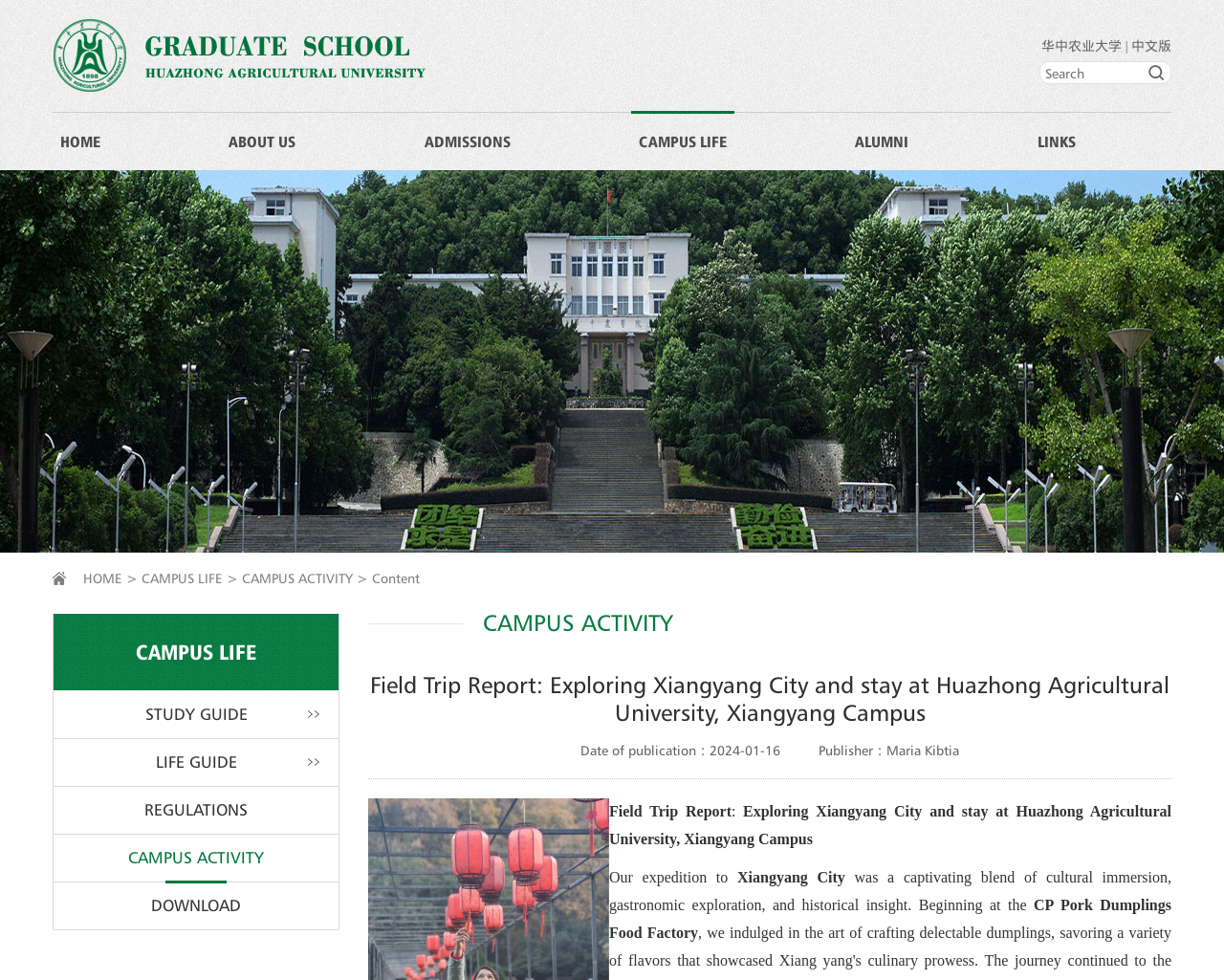Identify the bounding box coordinates for the element you need to click to achieve the following task: "Read about CAMPUS LIFE". The coordinates must be four float values ranging from 0 to 1, formatted as [left, top, right, bottom].

[0.522, 0.116, 0.594, 0.173]